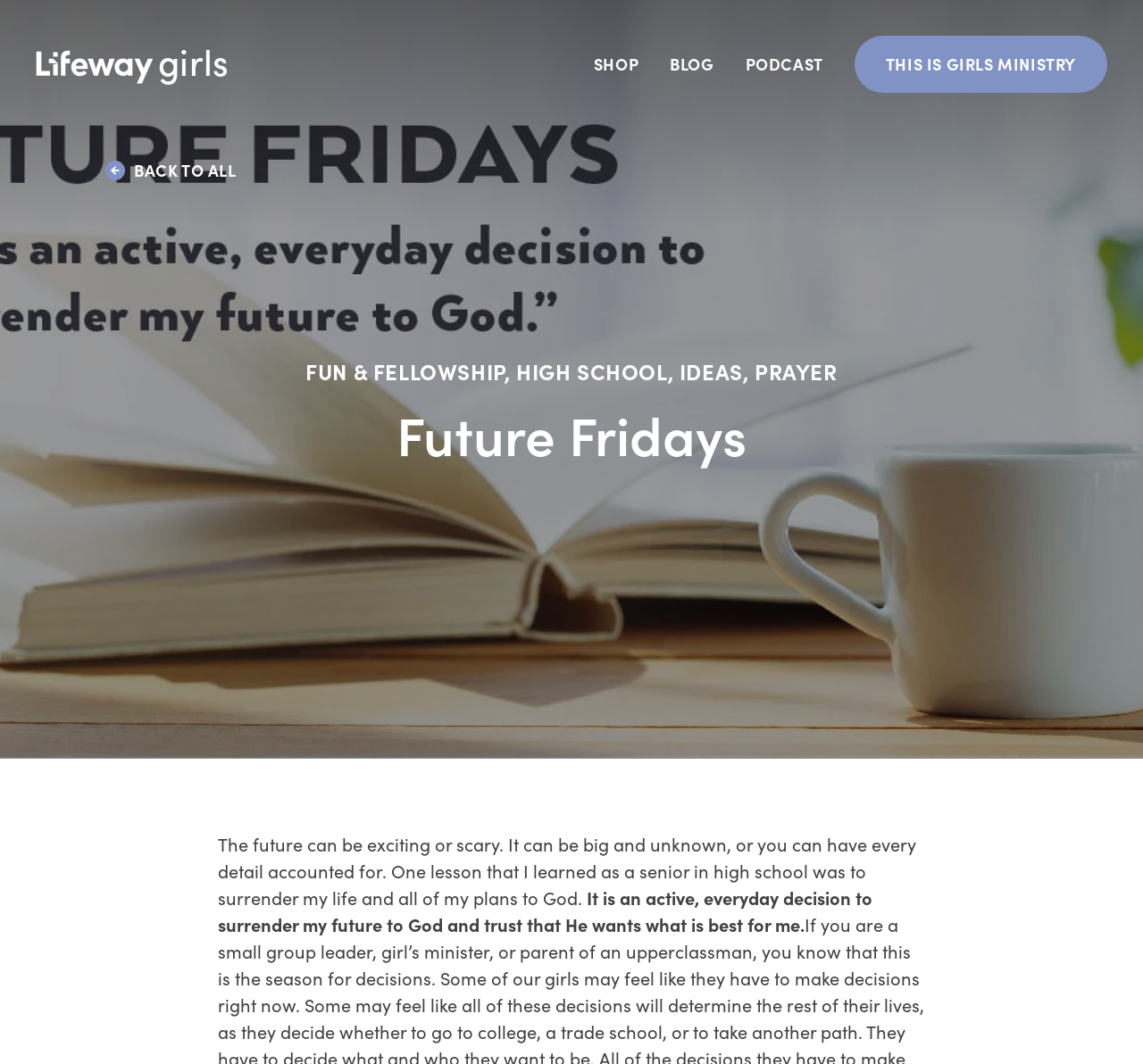Predict the bounding box of the UI element that fits this description: "girls".

[0.031, 0.035, 0.201, 0.079]